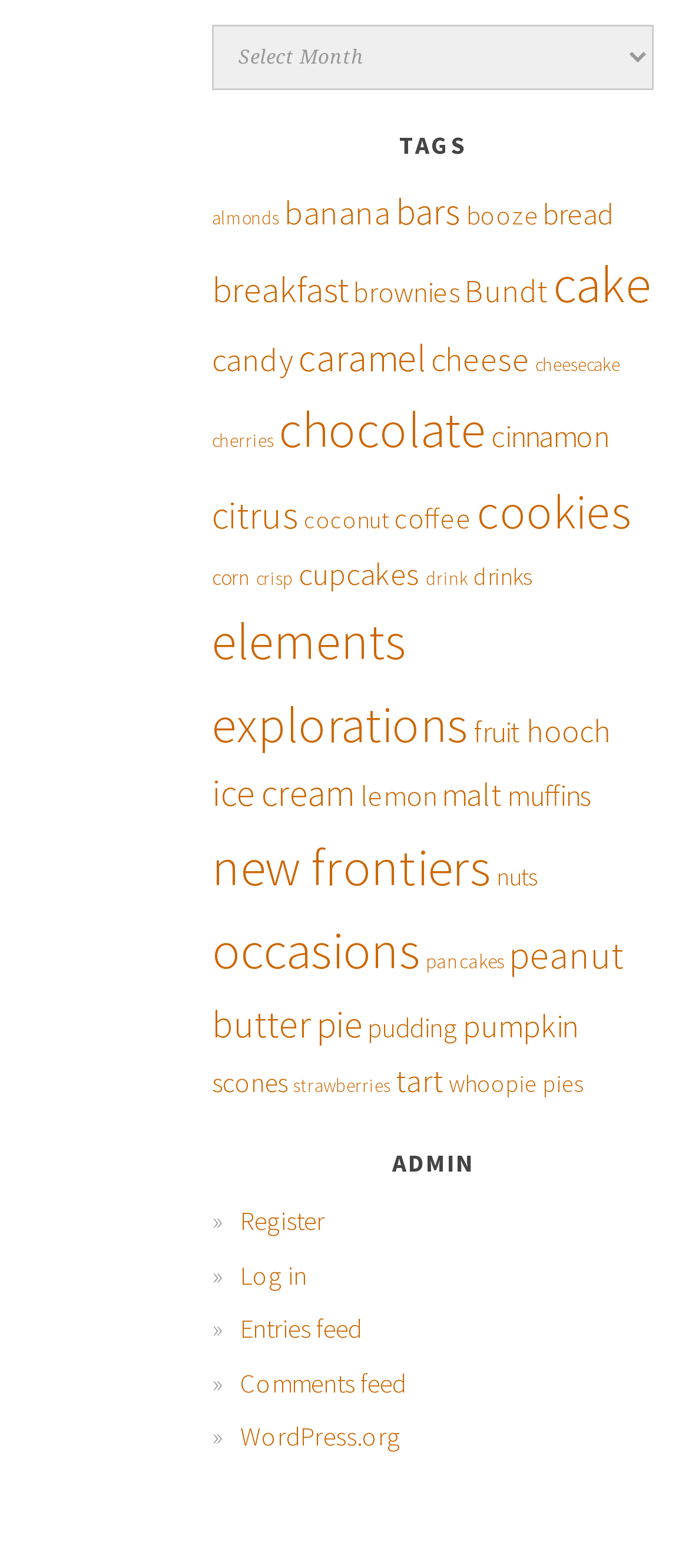Please provide the bounding box coordinates in the format (top-left x, top-left y, bottom-right x, bottom-right y). Remember, all values are floating point numbers between 0 and 1. What is the bounding box coordinate of the region described as: lemon

[0.523, 0.496, 0.633, 0.518]